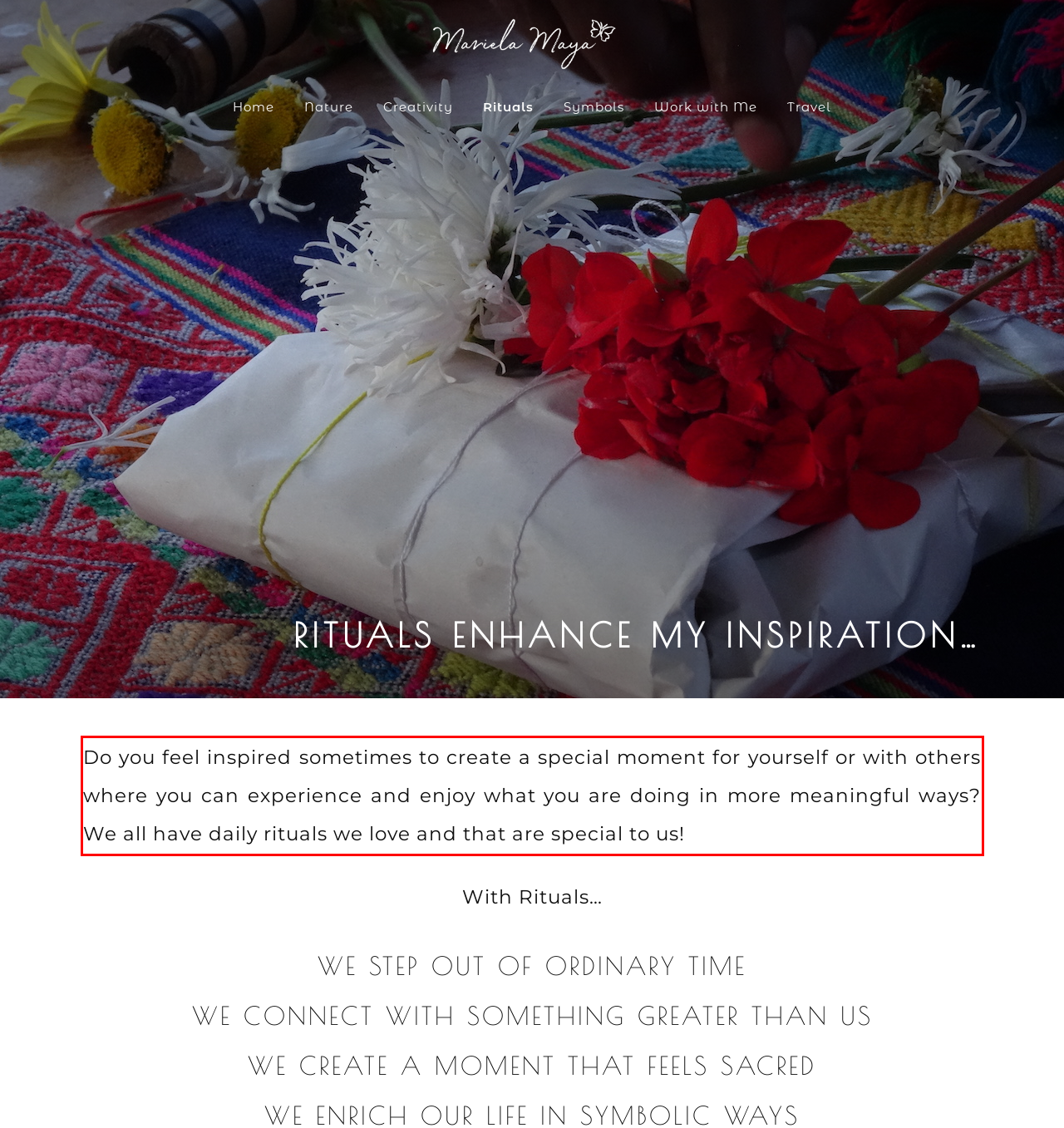In the given screenshot, locate the red bounding box and extract the text content from within it.

Do you feel inspired sometimes to create a special moment for yourself or with others where you can experience and enjoy what you are doing in more meaningful ways? We all have daily rituals we love and that are special to us!